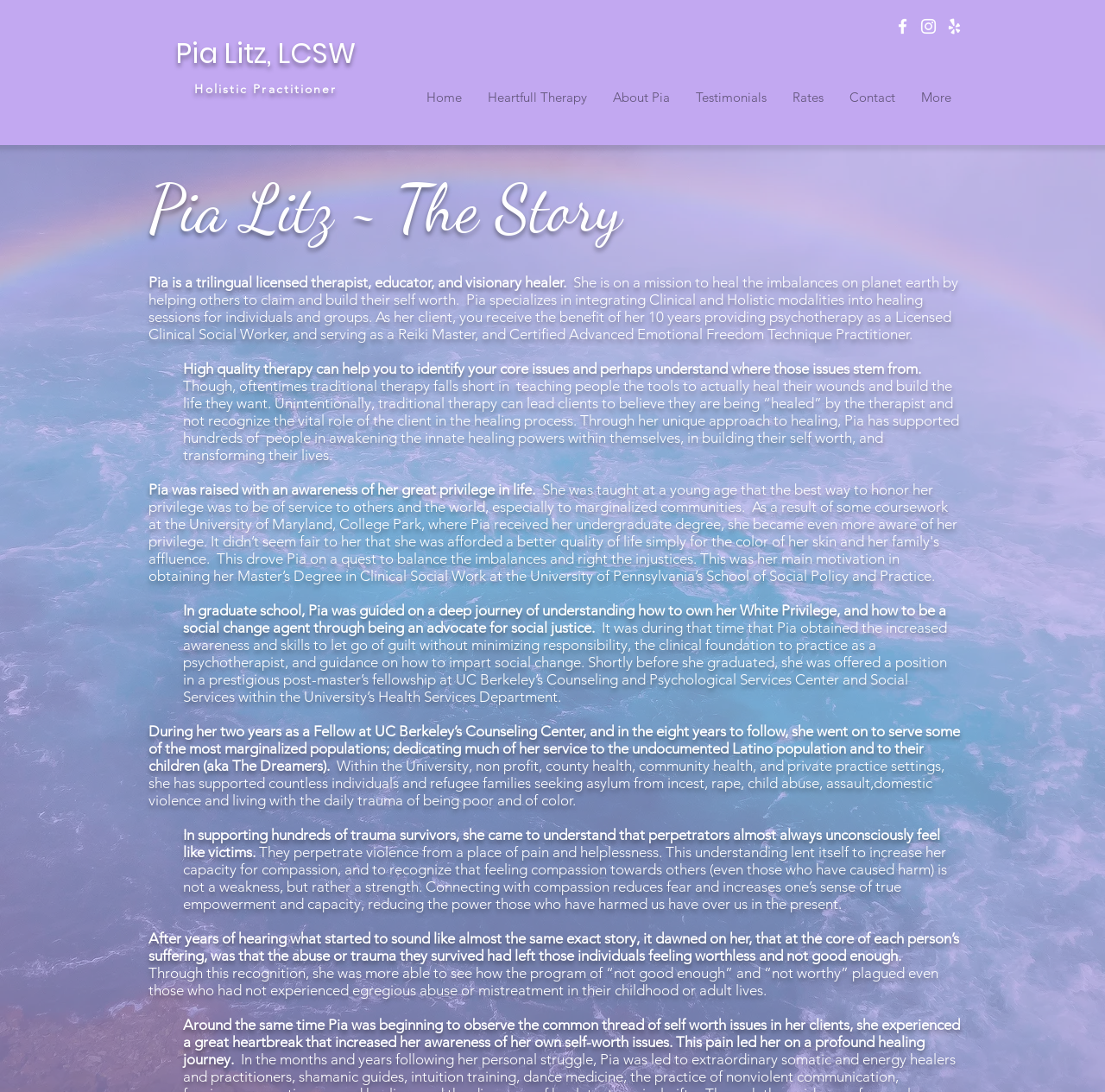What social media platforms are linked on the webpage?
Based on the image, provide your answer in one word or phrase.

Facebook, Instagram, Yelp